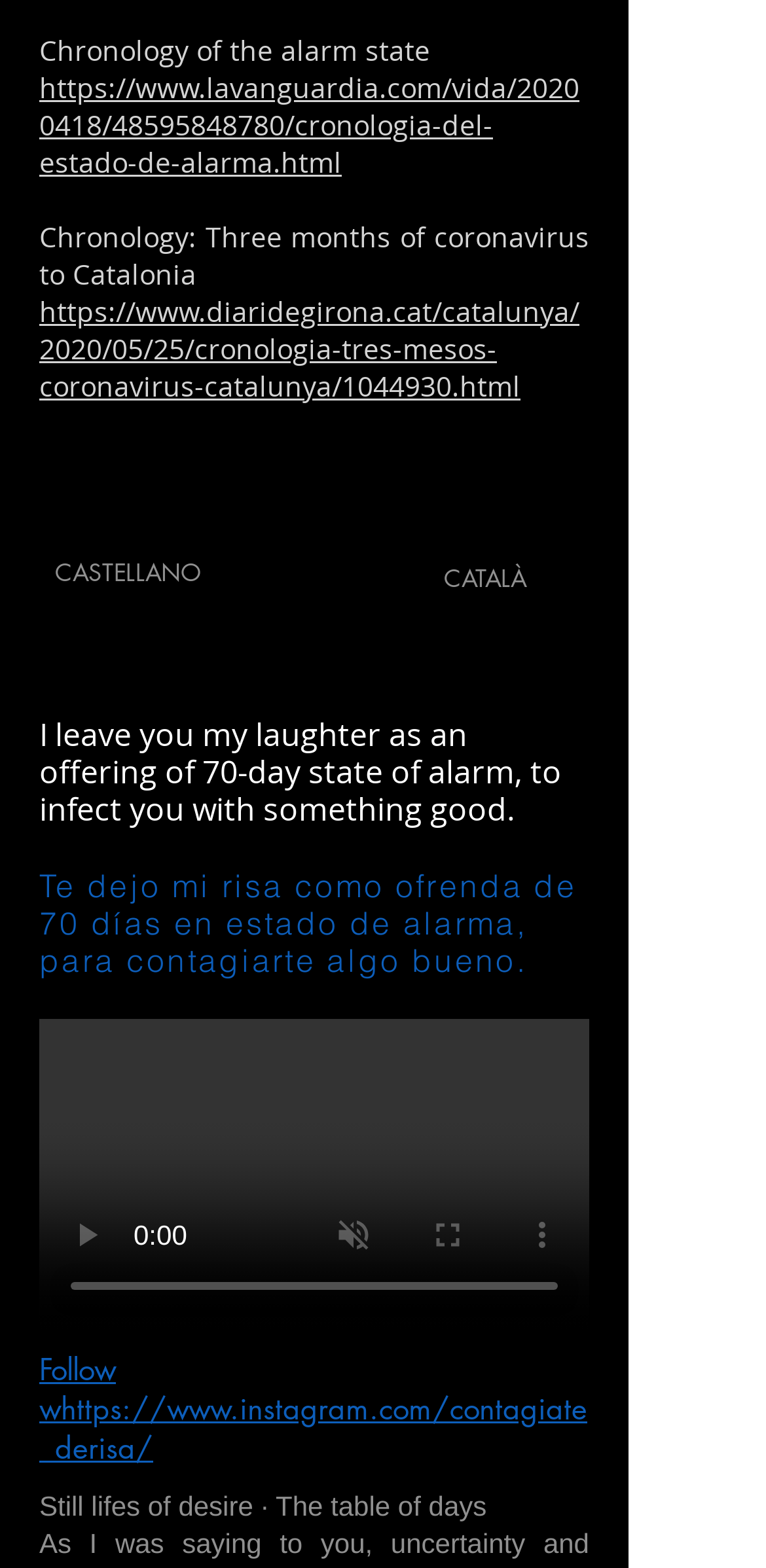Extract the bounding box coordinates of the UI element described by: "https://www.lavanguardia.com/vida/20200418/48595848780/cronologia-del-estado-de-alarma.html". The coordinates should include four float numbers ranging from 0 to 1, e.g., [left, top, right, bottom].

[0.051, 0.044, 0.756, 0.115]